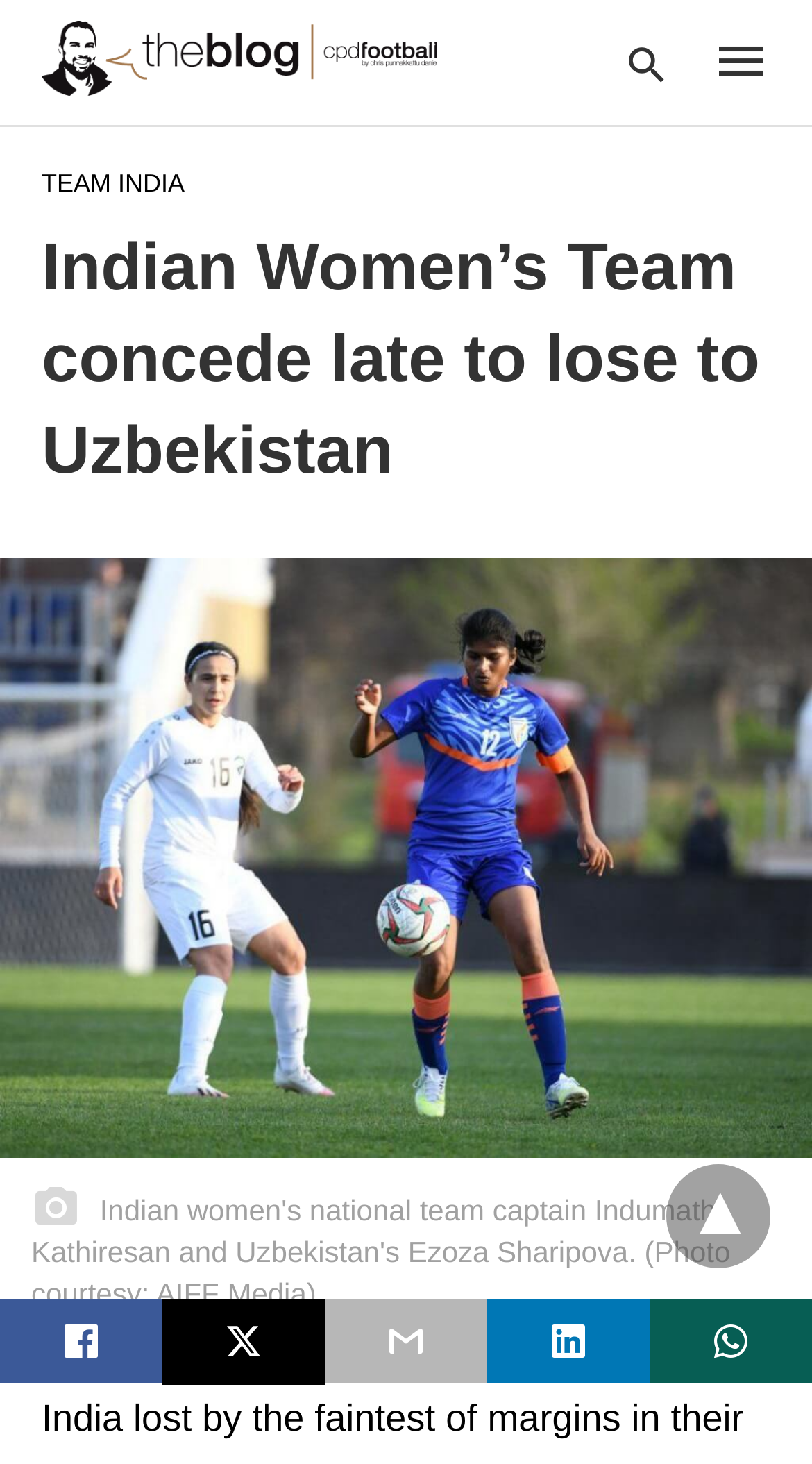Please specify the coordinates of the bounding box for the element that should be clicked to carry out this instruction: "view more options". The coordinates must be four float numbers between 0 and 1, formatted as [left, top, right, bottom].

[0.821, 0.795, 0.949, 0.866]